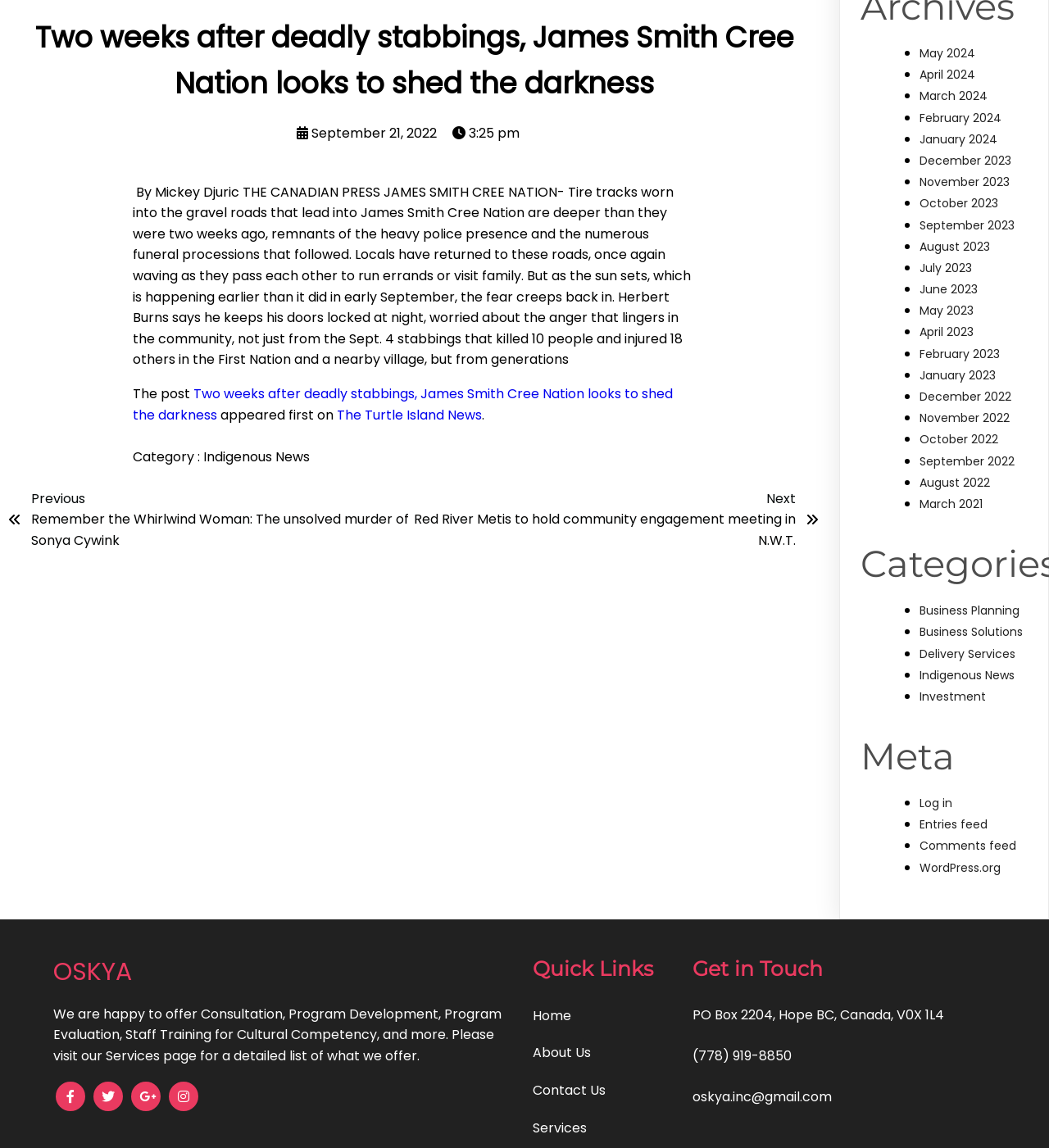Using the provided element description "The Turtle Island News", determine the bounding box coordinates of the UI element.

[0.321, 0.353, 0.459, 0.369]